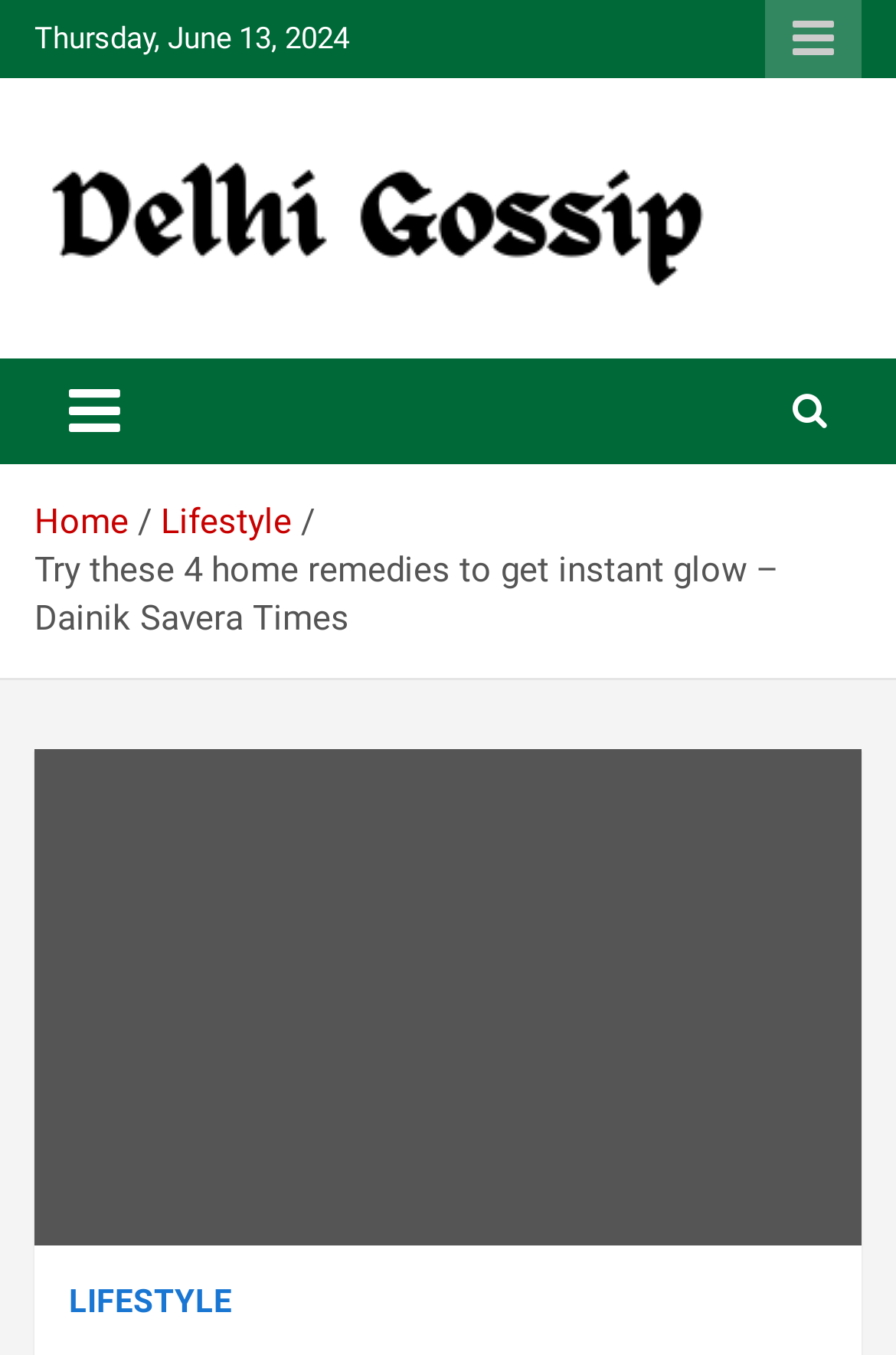Answer the question in a single word or phrase:
What is the name of the website?

Delhigossip